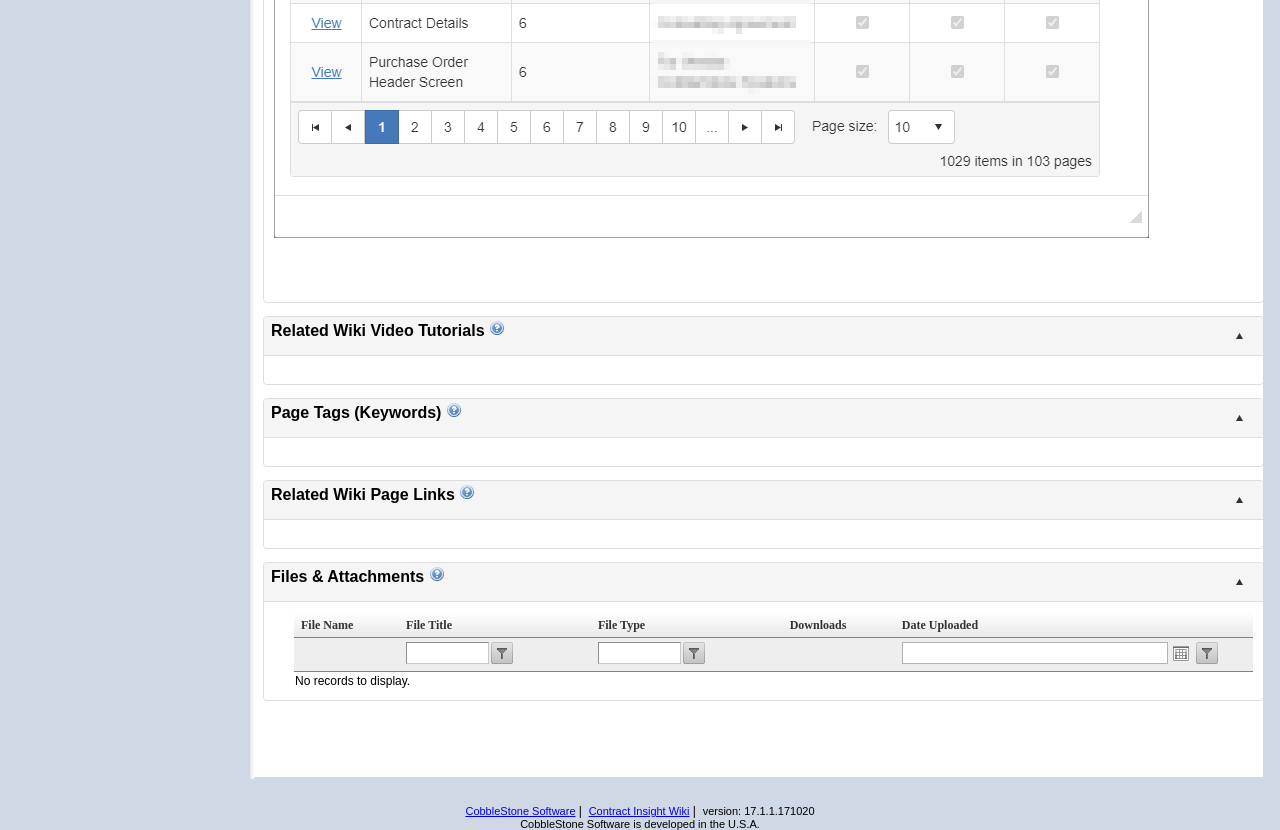What is the content of the third gridcell in the second row?
Based on the image, give a one-word or short phrase answer.

Page Tags (Keywords)